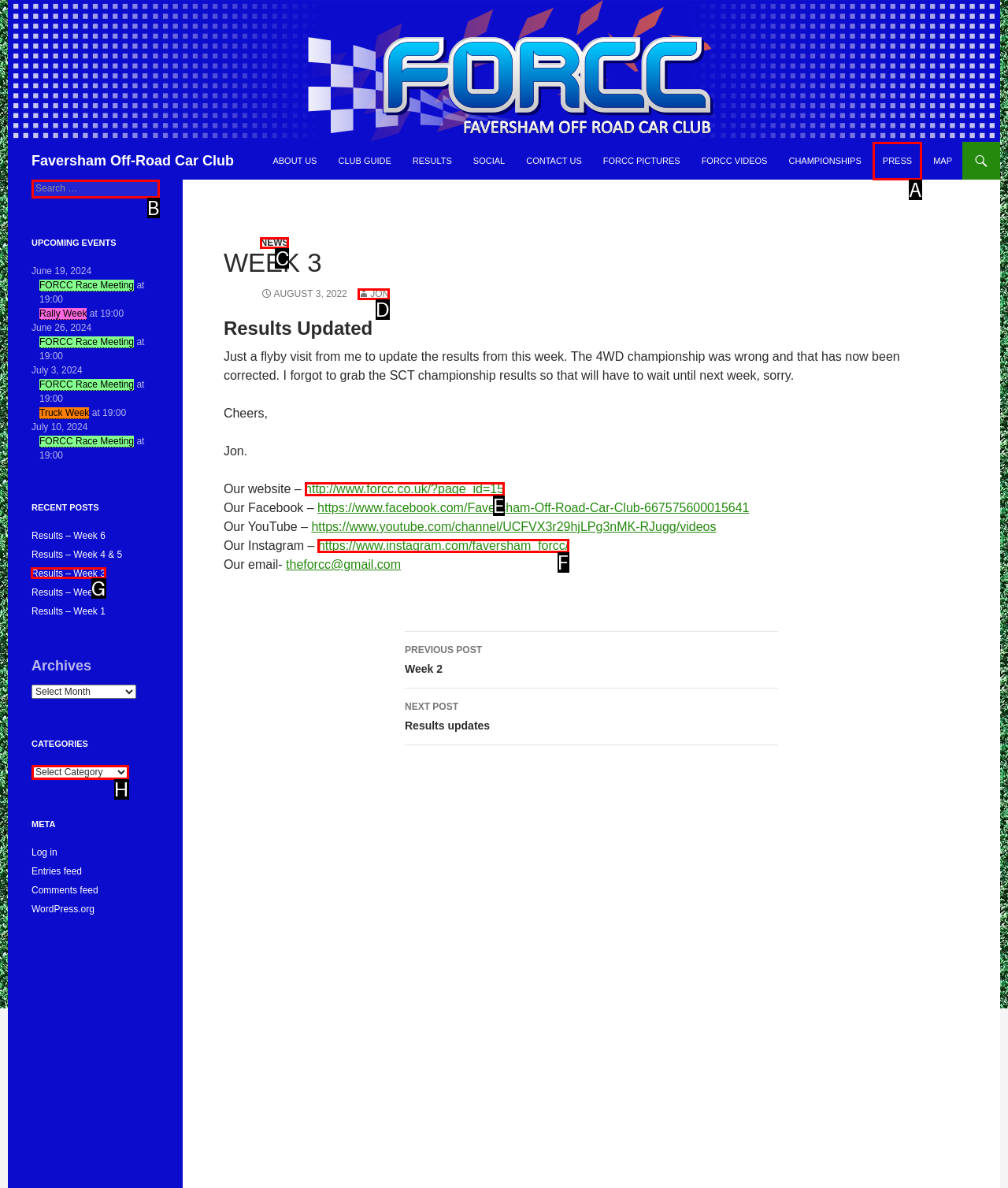Select the option I need to click to accomplish this task: Read the 'RESULTS – Week 3' post
Provide the letter of the selected choice from the given options.

G